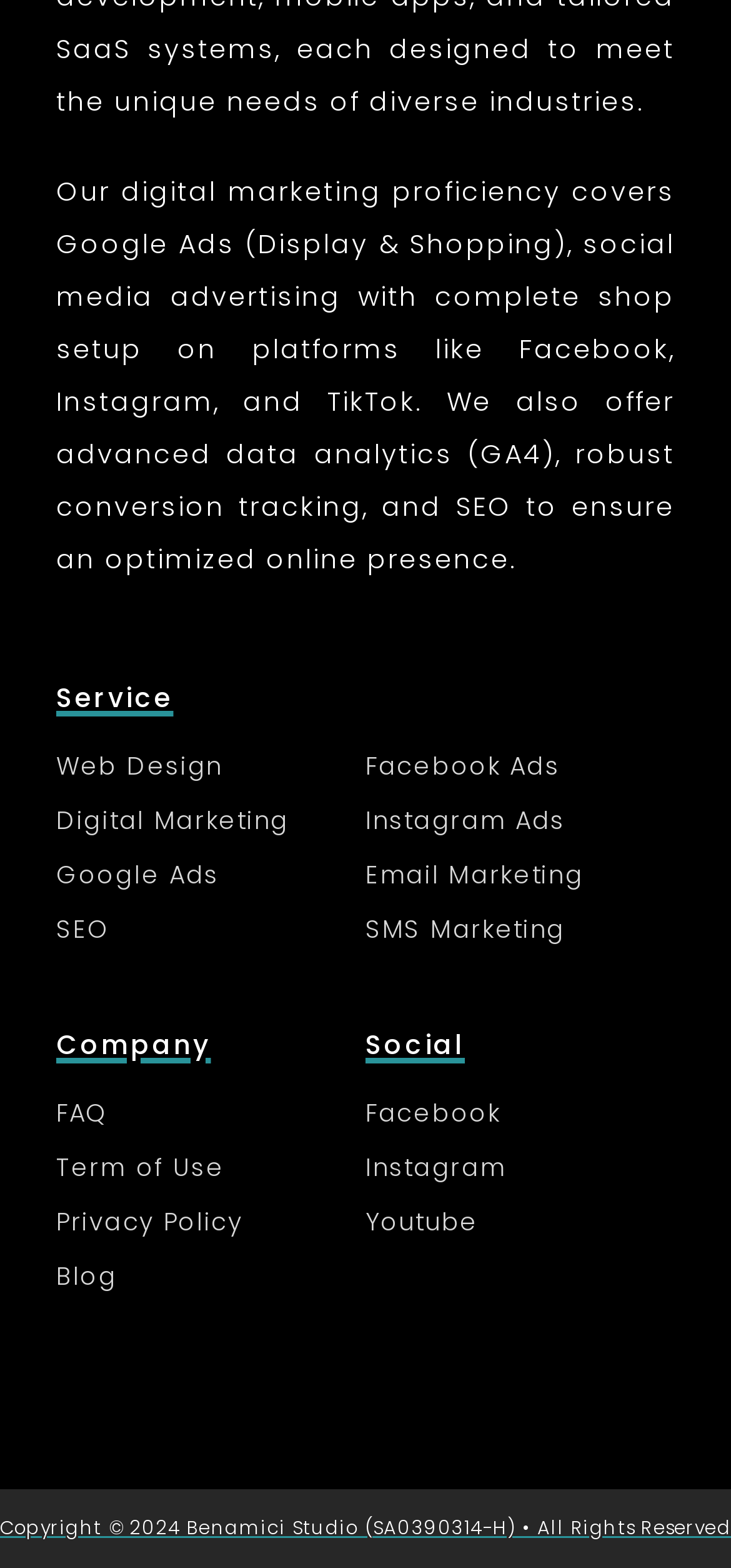What is the company's social media presence?
Answer the question with as much detail as possible.

The company has a social media presence on Facebook, Instagram, and Youtube, as indicated by the links under the 'Social' heading.